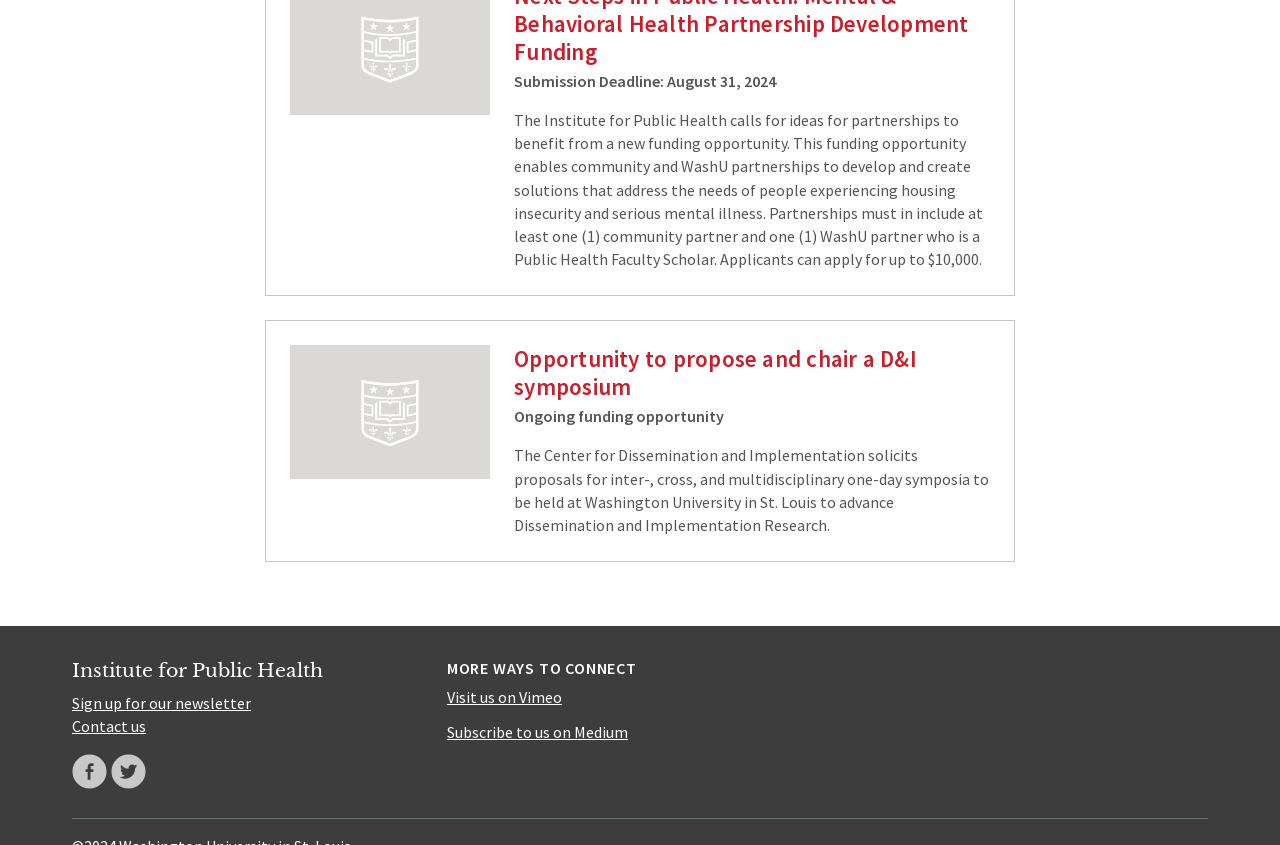Find the bounding box coordinates for the UI element whose description is: "Contact us". The coordinates should be four float numbers between 0 and 1, in the format [left, top, right, bottom].

[0.056, 0.847, 0.114, 0.871]